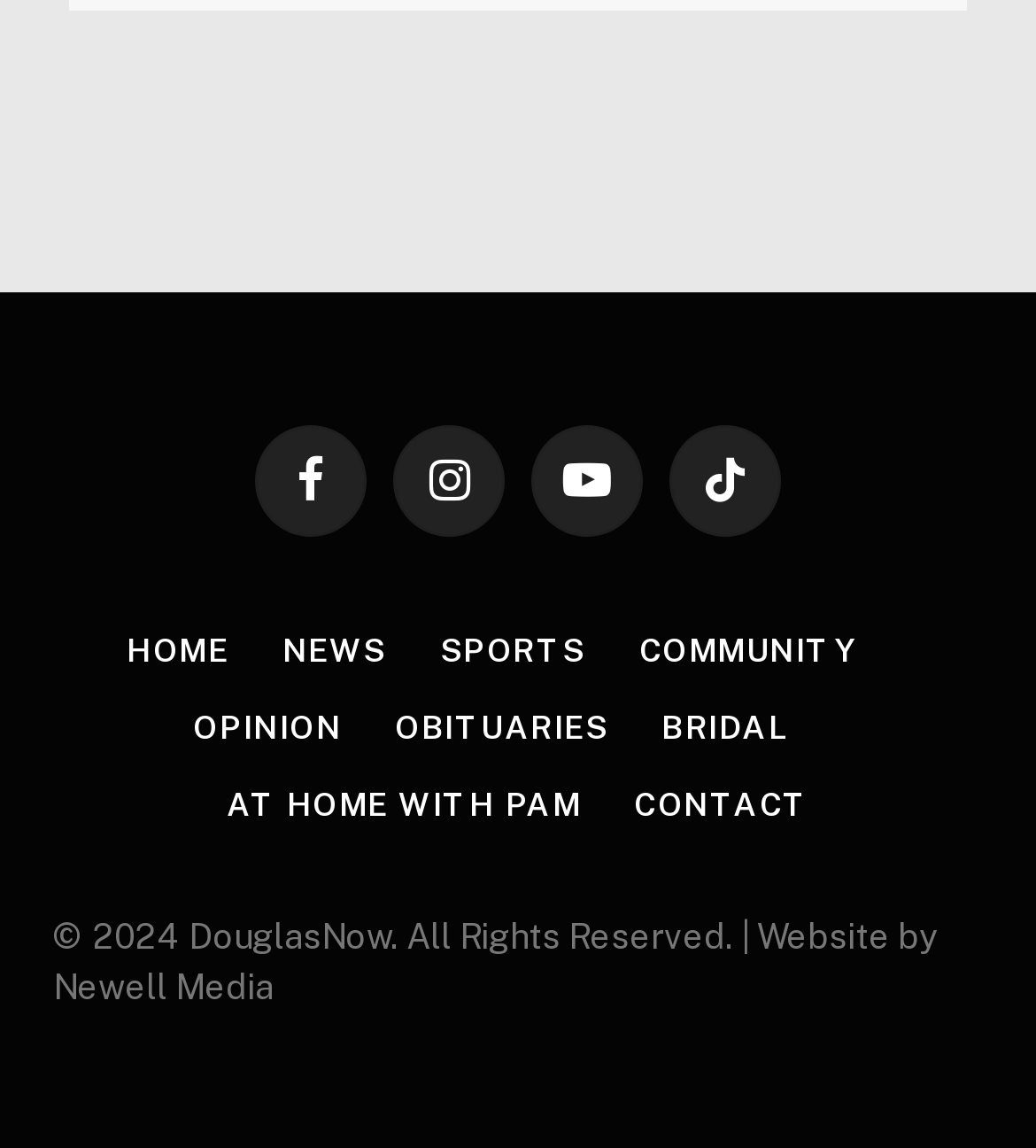How many social media links are available?
Please provide a single word or phrase answer based on the image.

4